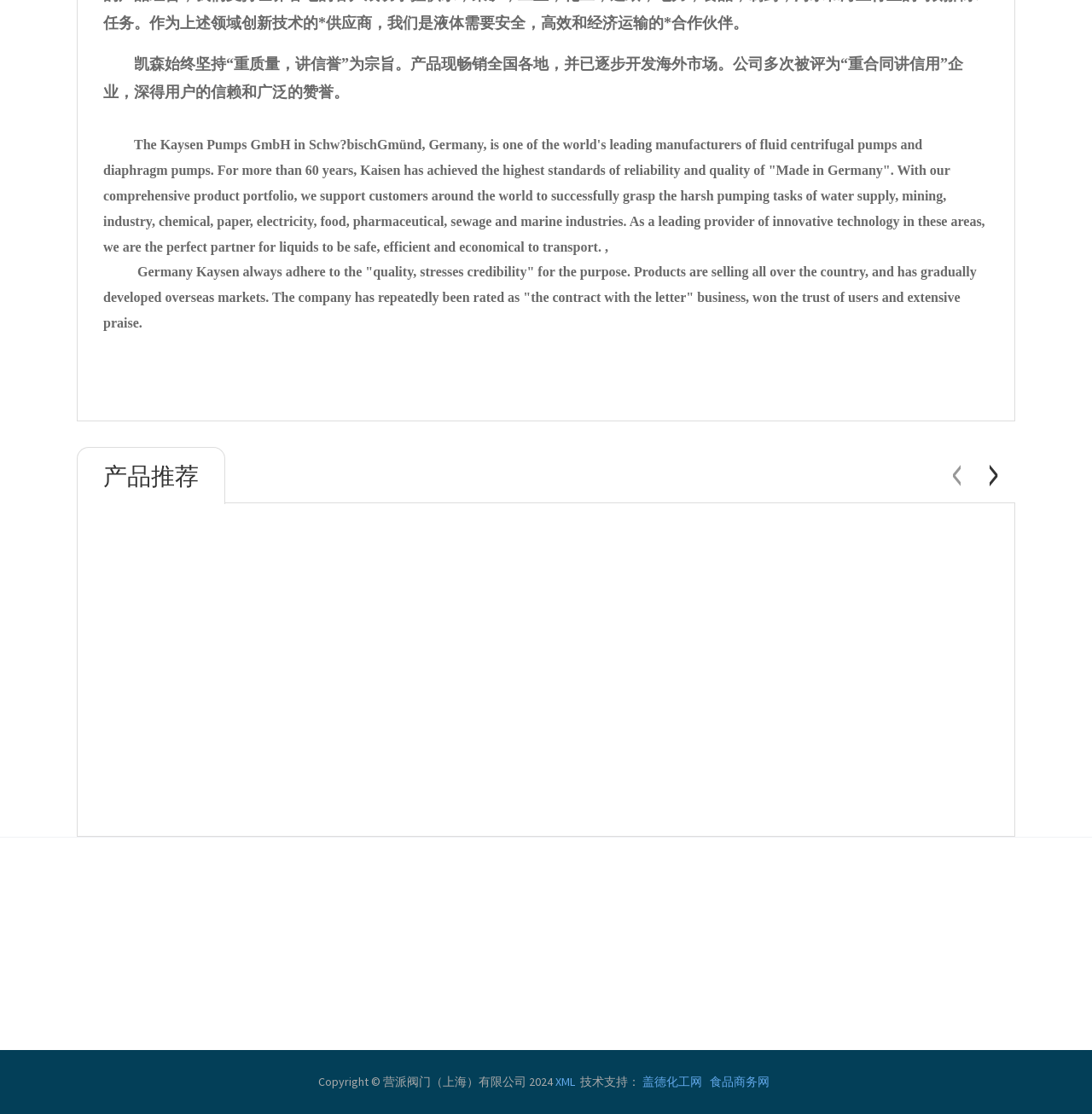What is the purpose of Kaysen Pumps GmbH?
Use the image to answer the question with a single word or phrase.

quality and credibility